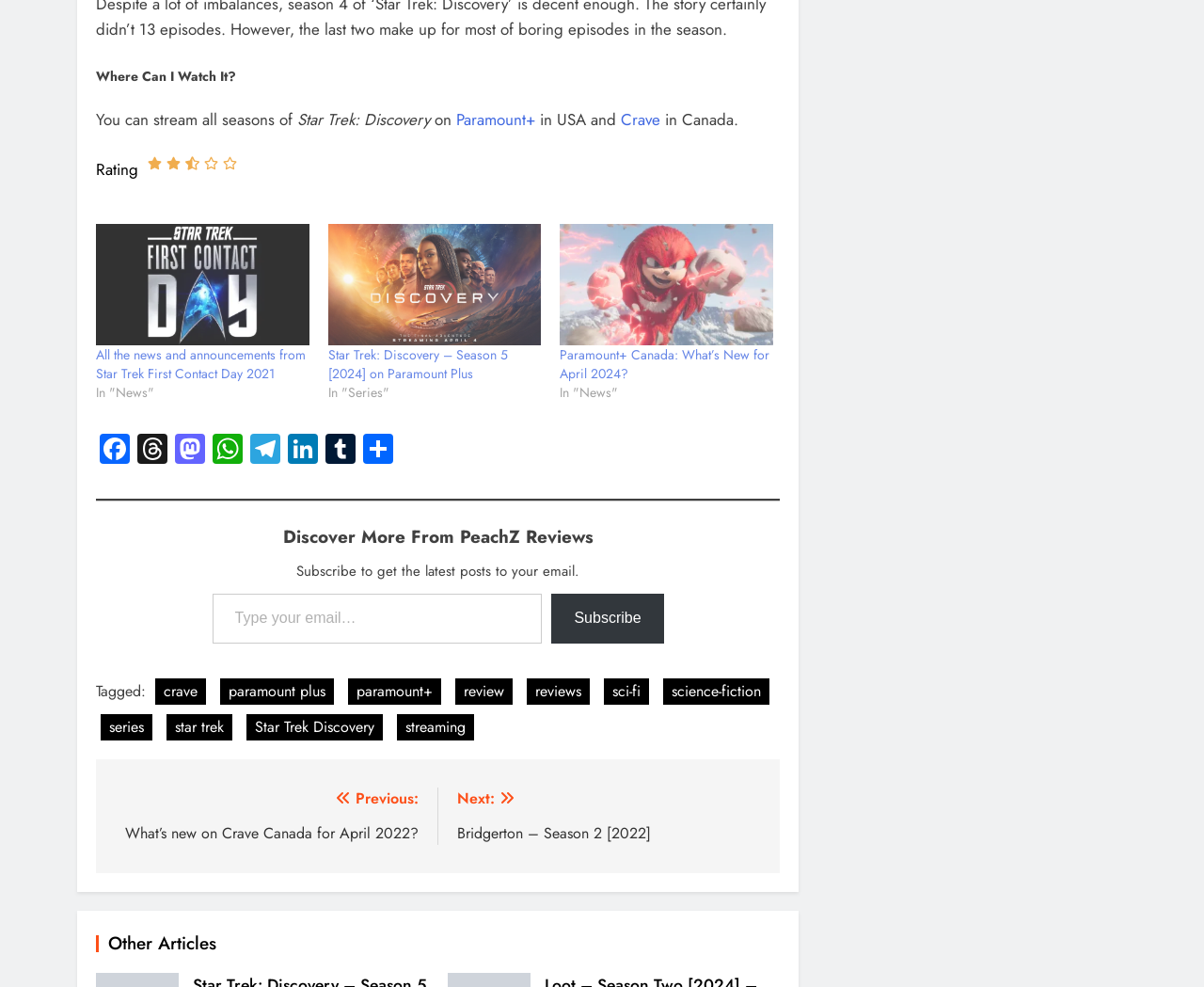Provide the bounding box coordinates of the section that needs to be clicked to accomplish the following instruction: "Click on the 'Paramount+' link."

[0.379, 0.11, 0.445, 0.132]